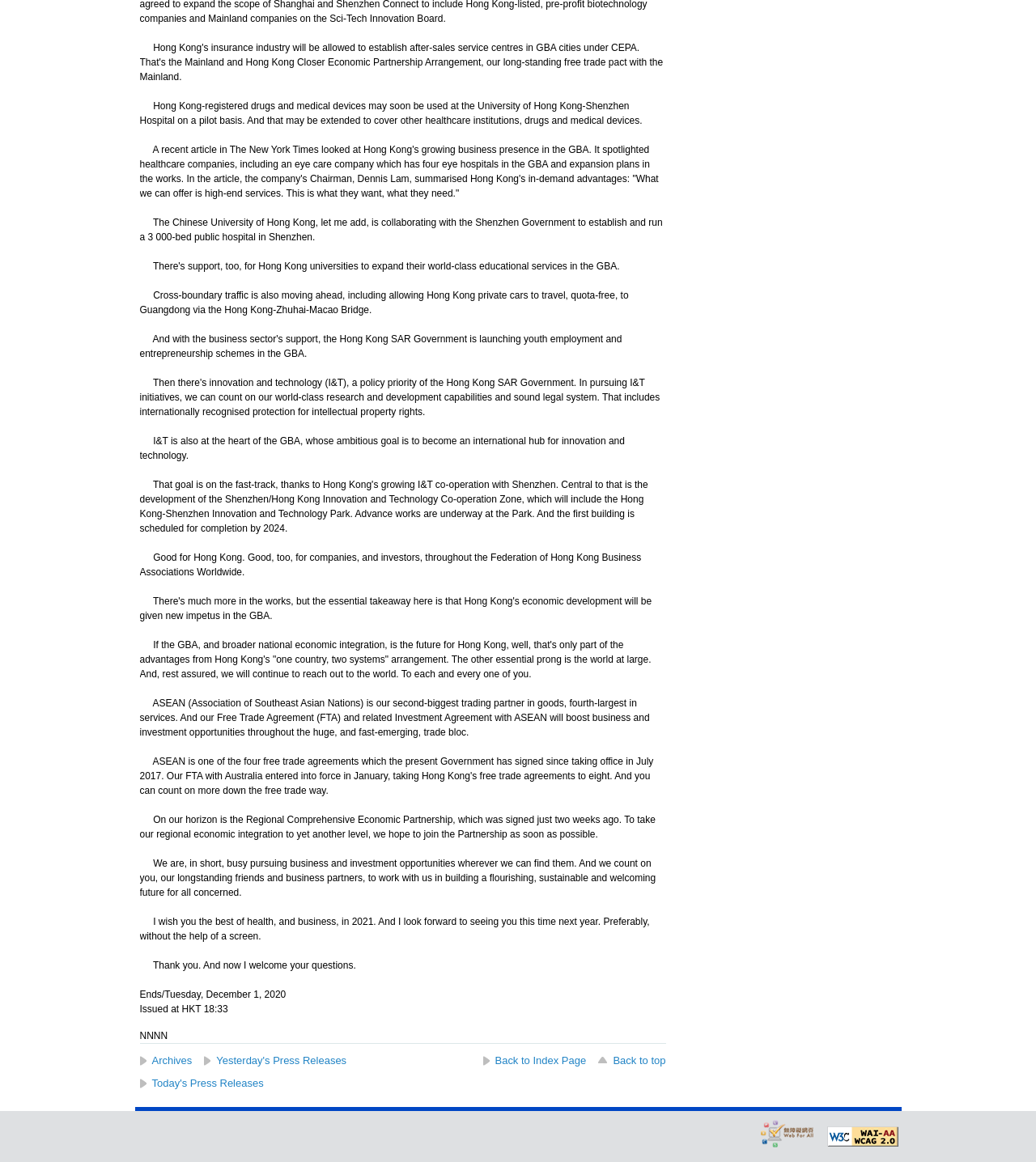Predict the bounding box of the UI element that fits this description: "Archives".

[0.135, 0.907, 0.185, 0.918]